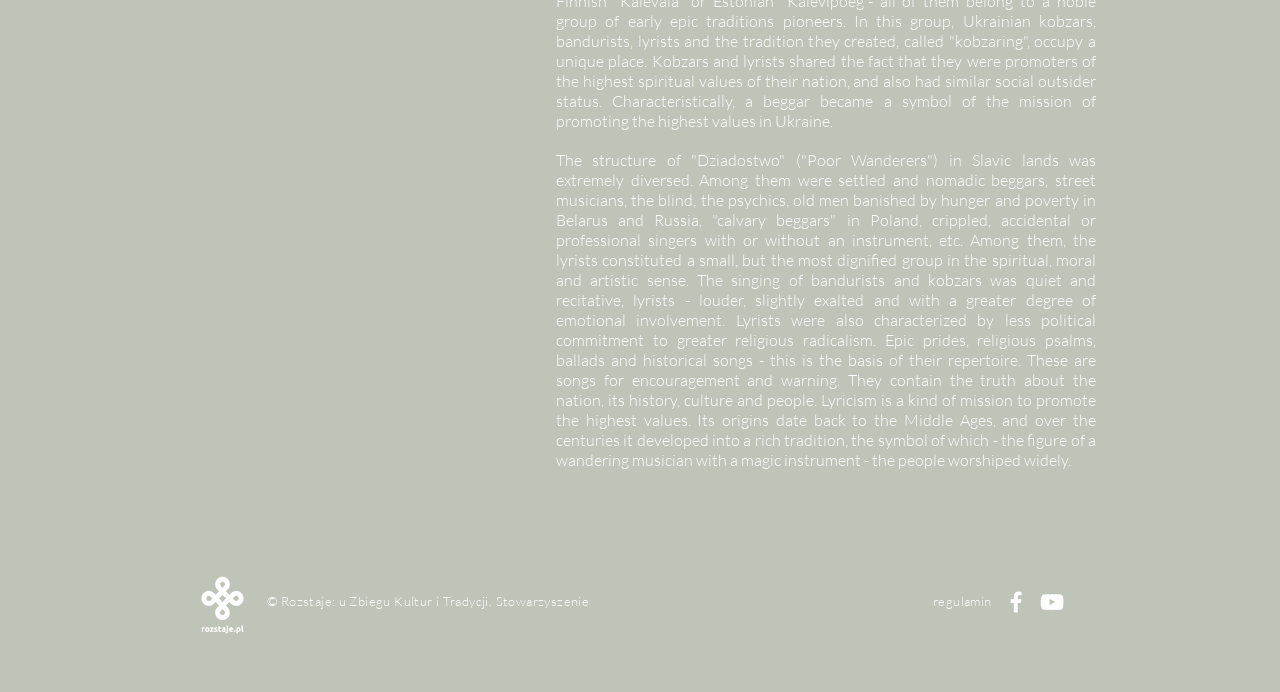Provide the bounding box coordinates of the HTML element this sentence describes: "regulamin". The bounding box coordinates consist of four float numbers between 0 and 1, i.e., [left, top, right, bottom].

[0.729, 0.859, 0.775, 0.88]